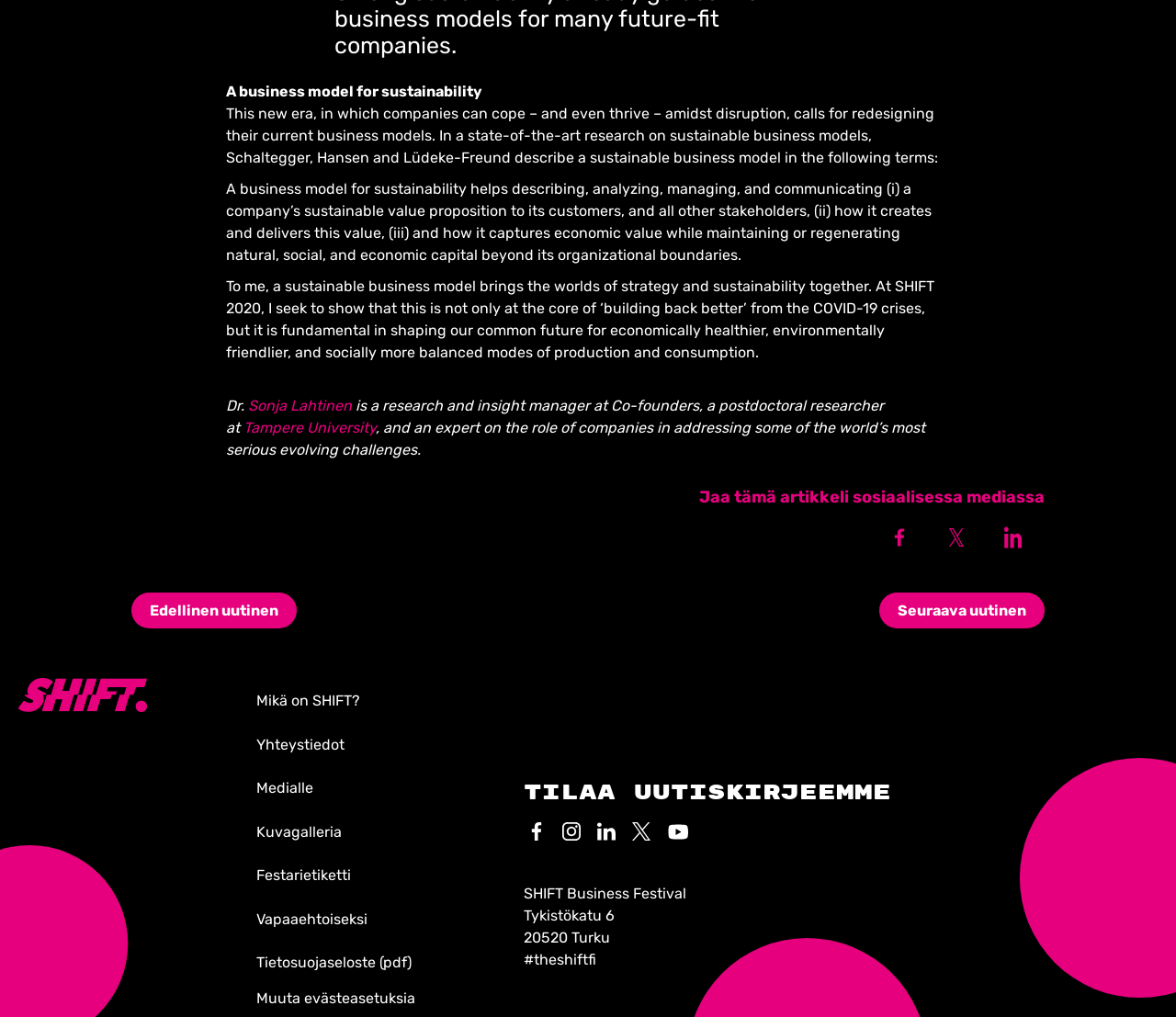Locate the bounding box coordinates of the clickable region to complete the following instruction: "Follow SHIFT on LinkedIn."

[0.838, 0.509, 0.888, 0.548]